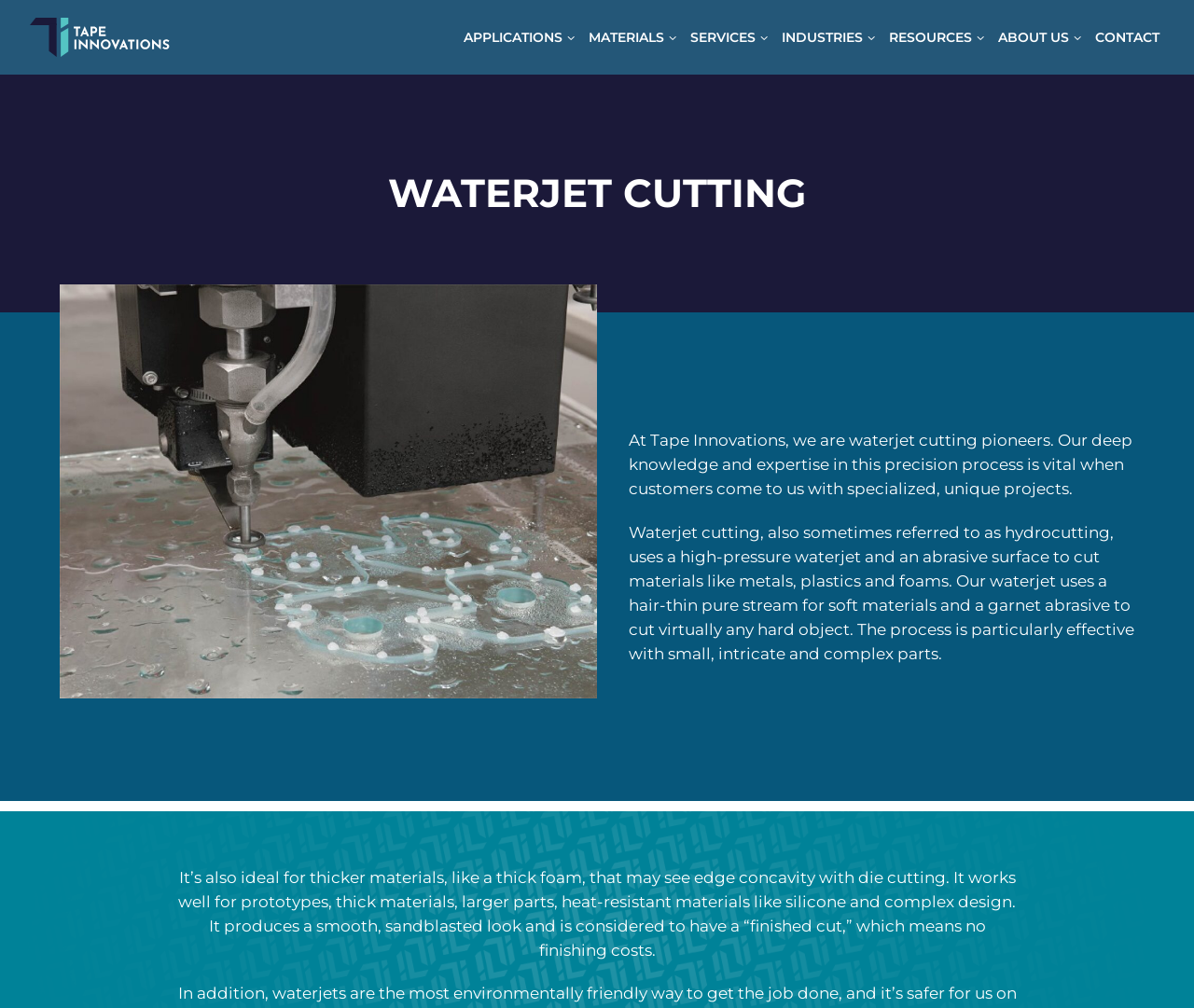Please reply with a single word or brief phrase to the question: 
What is the company's expertise in?

Waterjet cutting